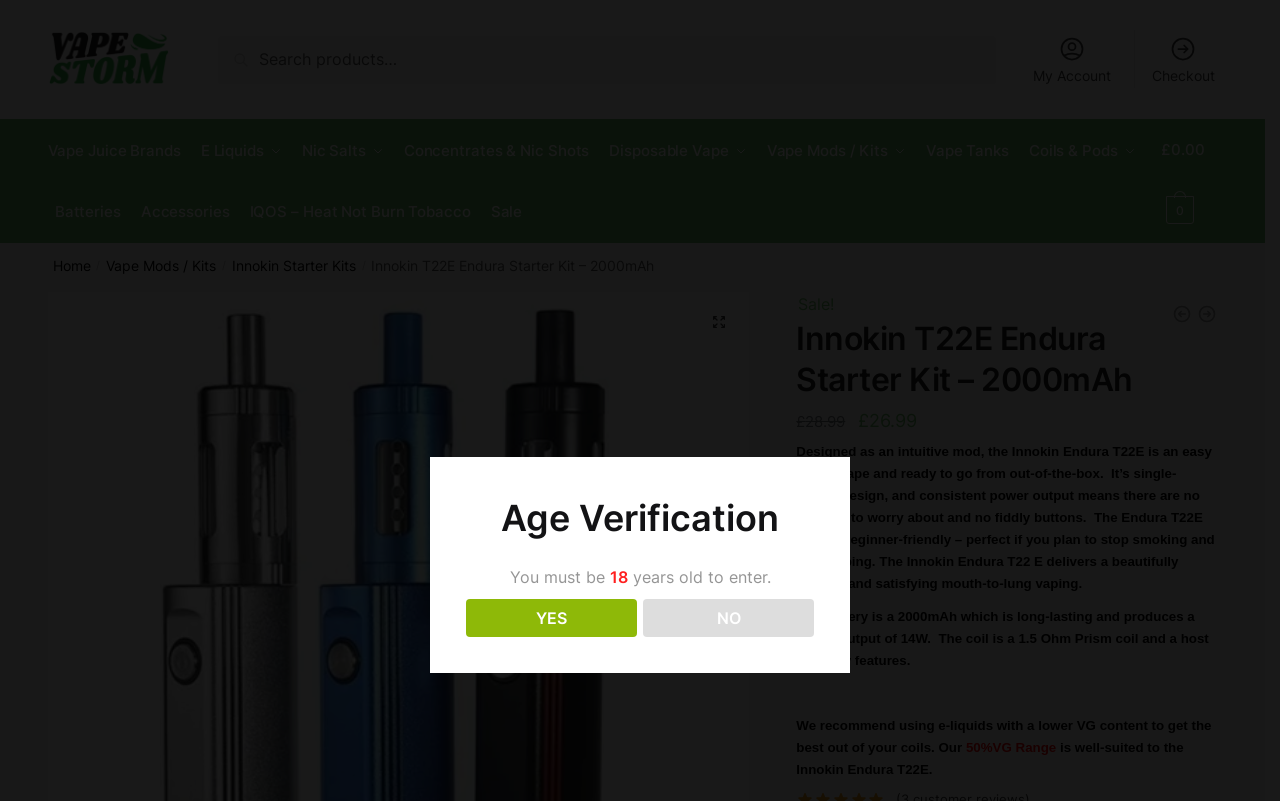Determine the heading of the webpage and extract its text content.

Innokin T22E Endura Starter Kit – 2000mAh